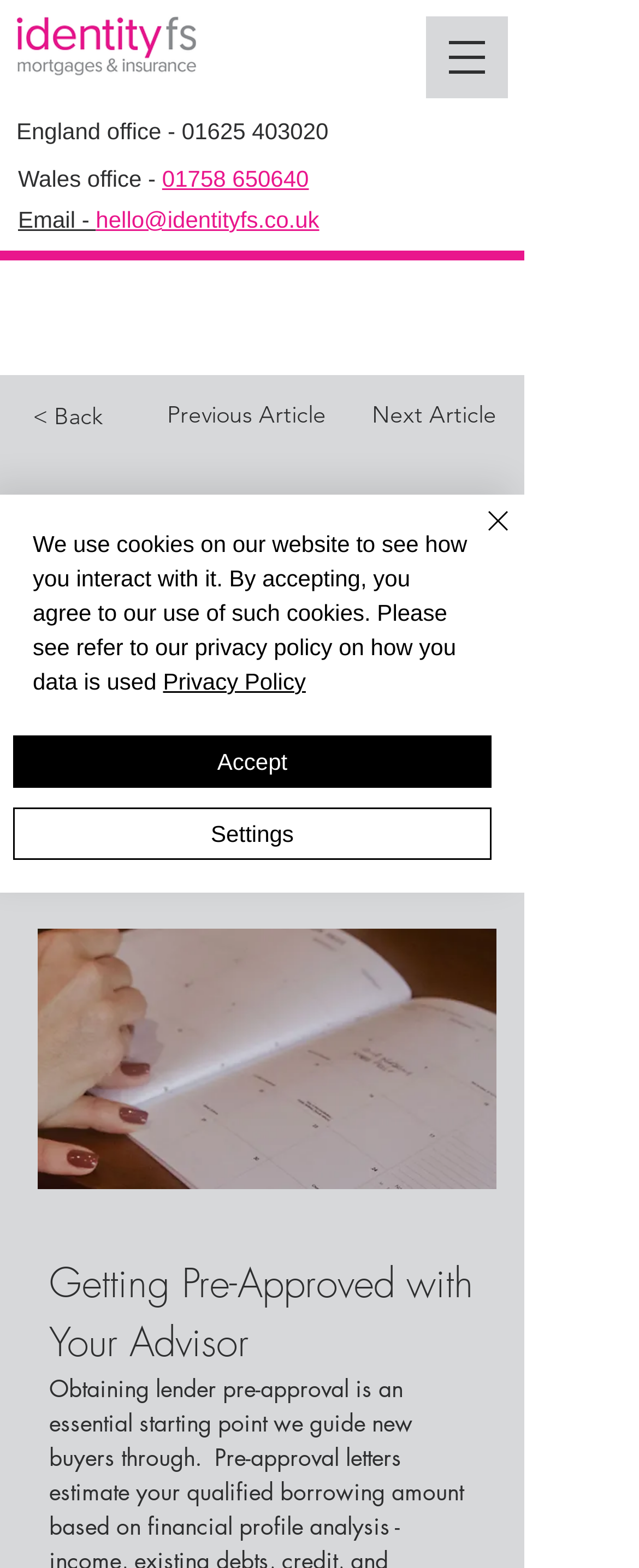Identify the bounding box coordinates of the specific part of the webpage to click to complete this instruction: "Email hello@identityfs.co.uk".

[0.028, 0.132, 0.5, 0.148]